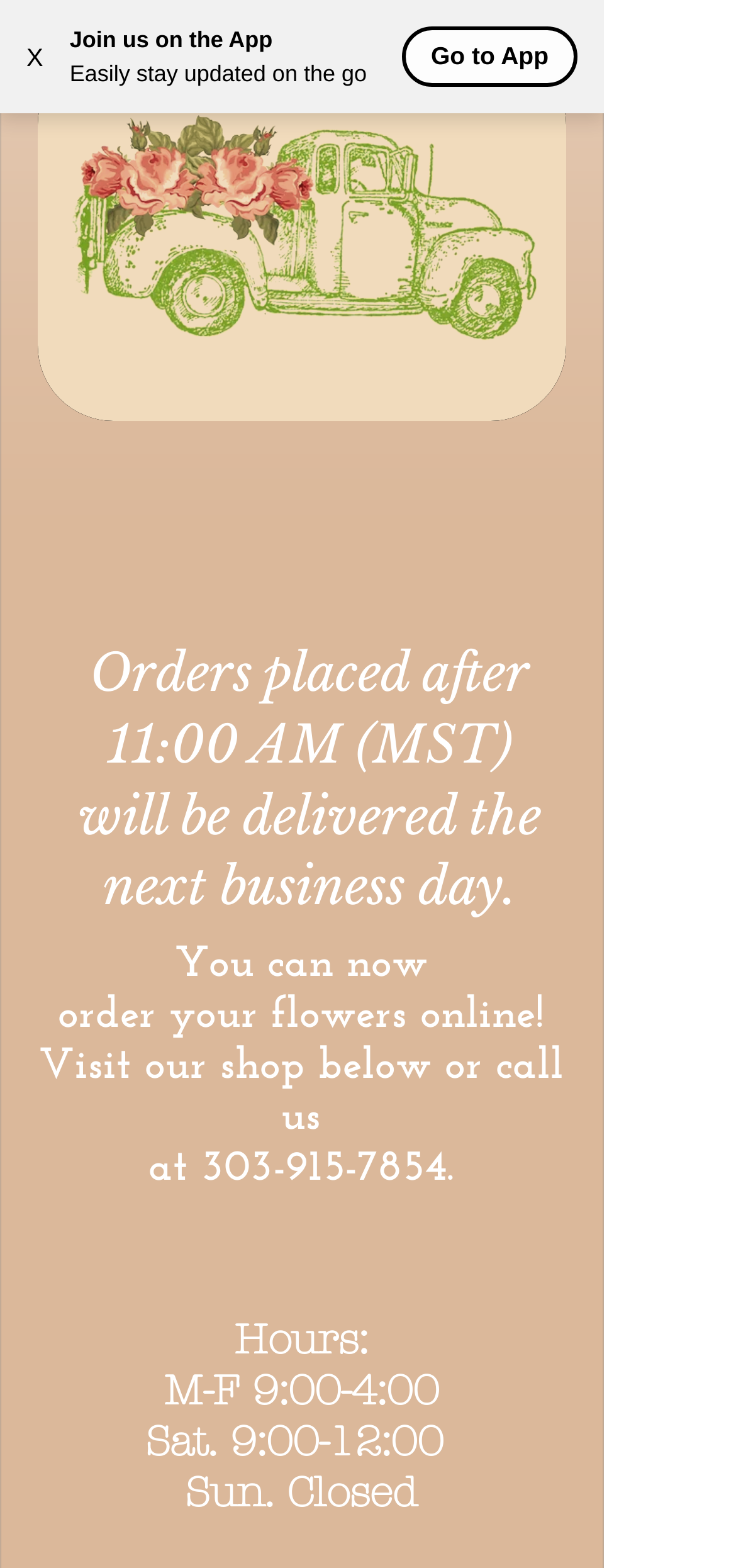What is the main heading displayed on the webpage? Please provide the text.

Orders placed after 11:00 AM (MST)
will be delivered the next business day.